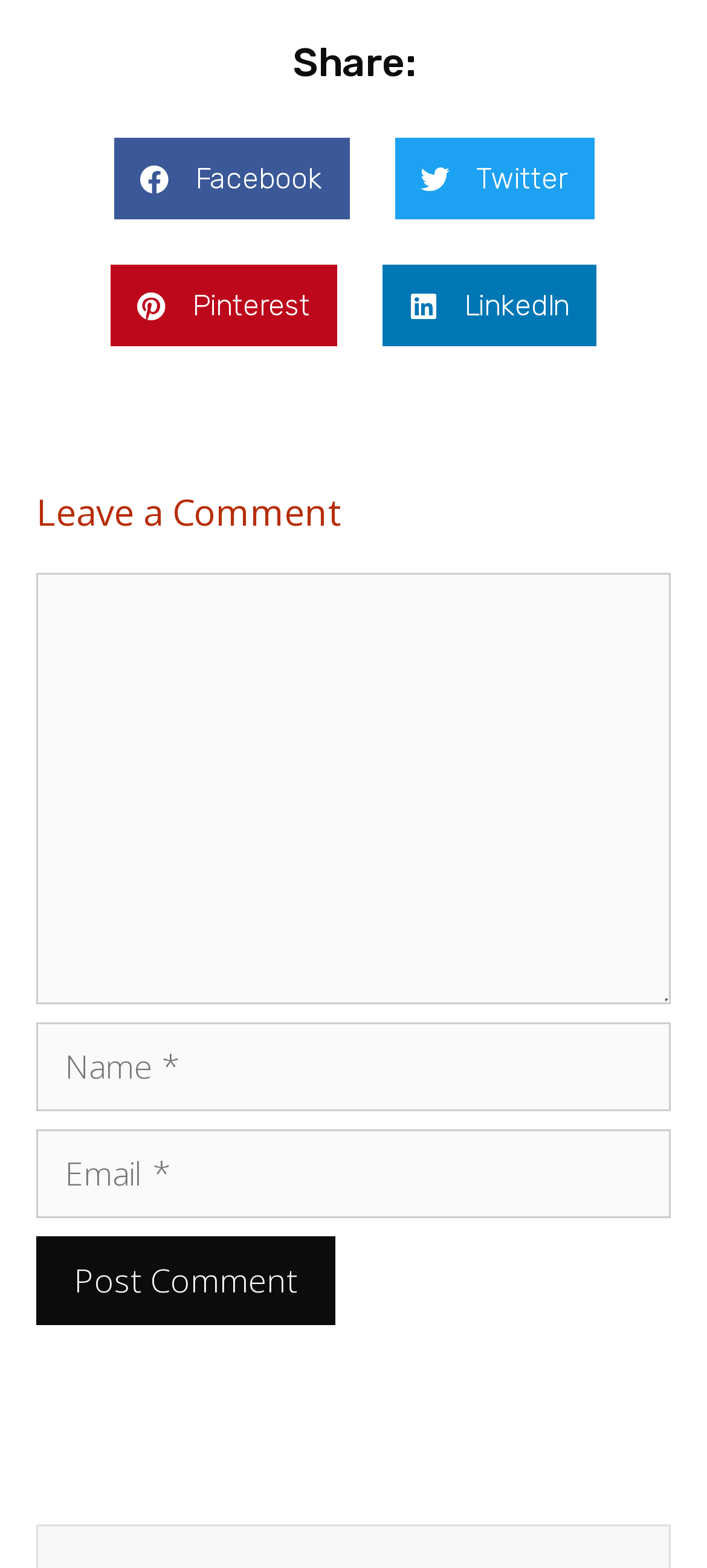How many social media platforms can you share this webpage on?
Please provide a comprehensive answer based on the details in the screenshot.

The webpage has two buttons, 'Share on facebook' and 'Share on twitter', which allow users to share the webpage on two social media platforms, Facebook and Twitter.